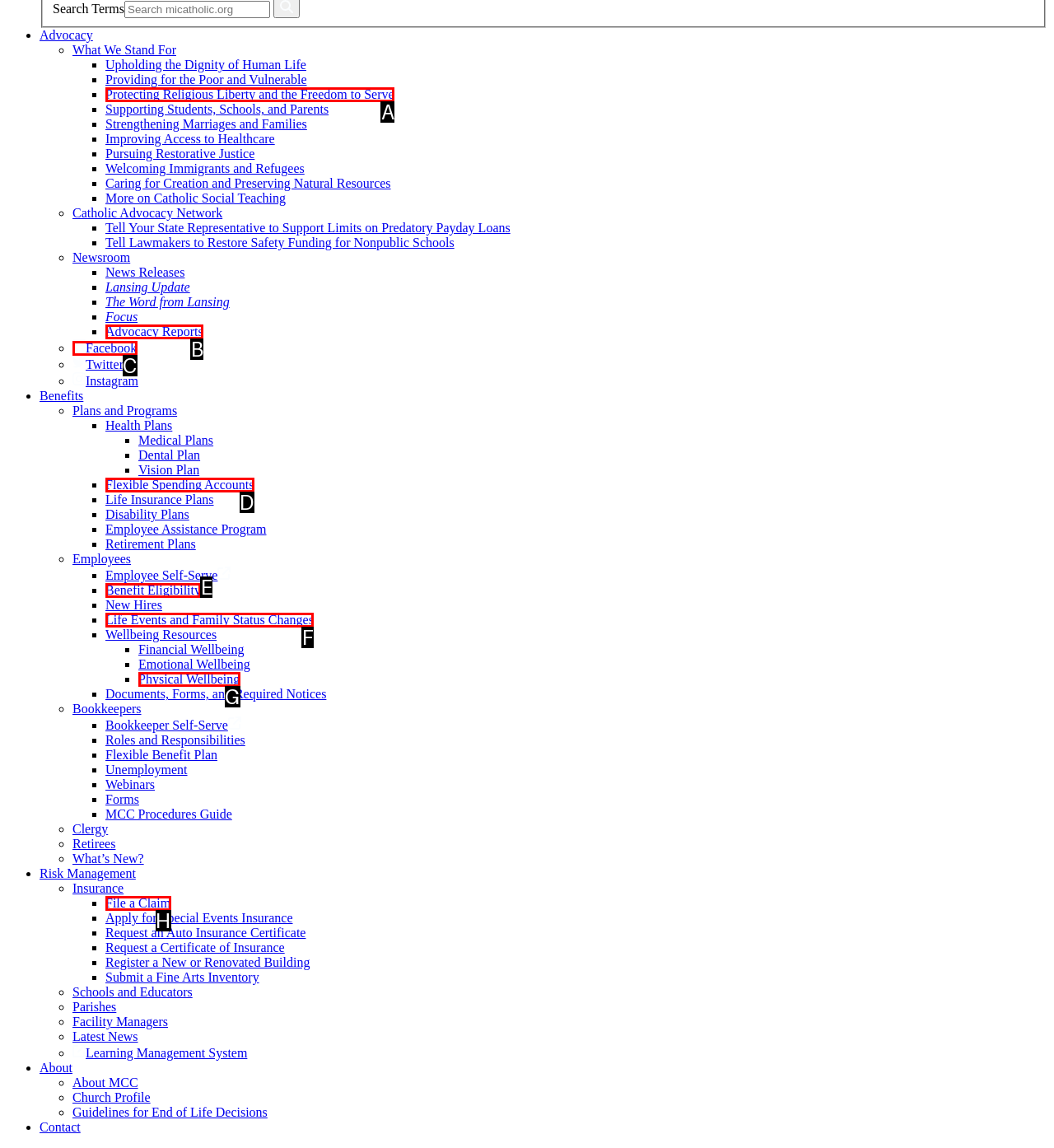Using the description: Benefit Eligibility
Identify the letter of the corresponding UI element from the choices available.

E